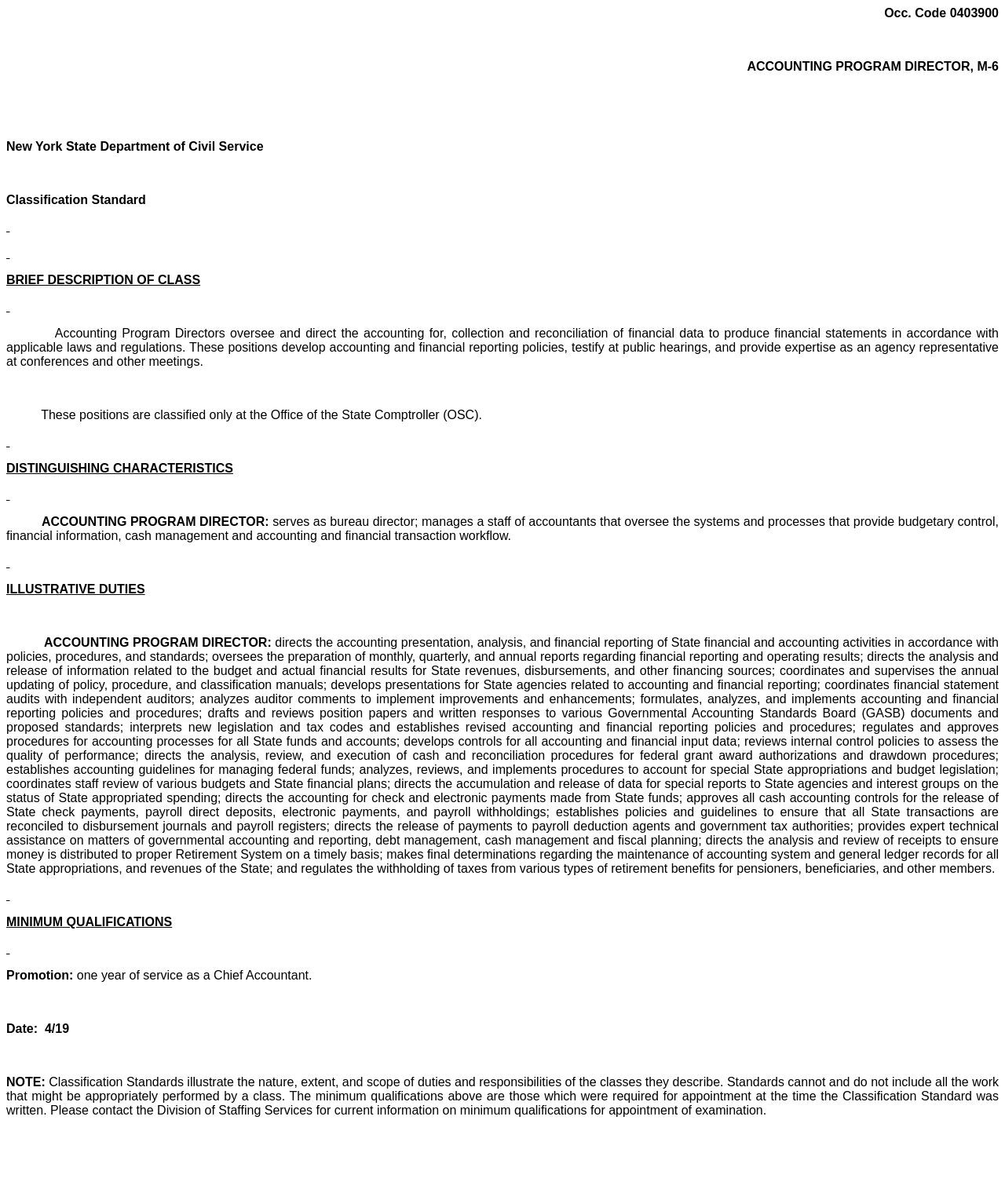Carefully examine the image and provide an in-depth answer to the question: What is the job title of the classification standard?

The job title is mentioned in the text 'ACCOUNTING PROGRAM DIRECTOR, M-6' which is located below the occupation code.